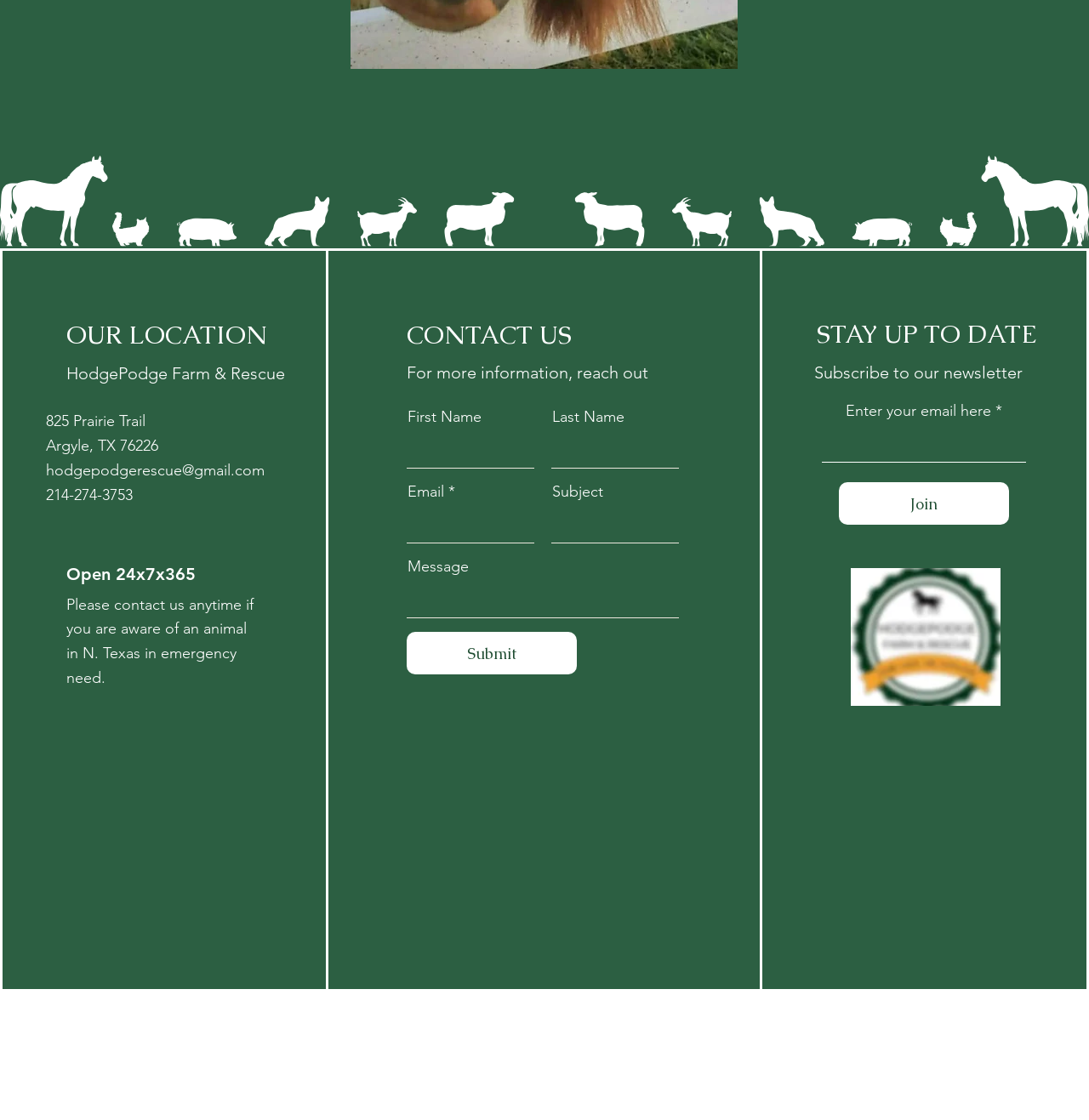Please identify the bounding box coordinates of the area that needs to be clicked to follow this instruction: "Call the phone number 214-274-3753".

[0.042, 0.433, 0.122, 0.45]